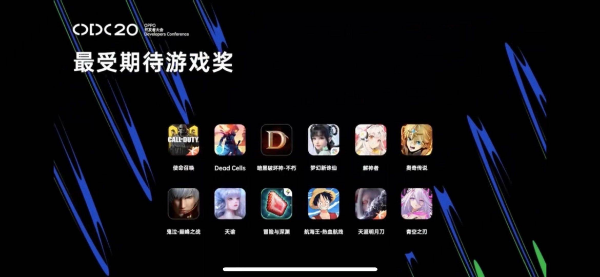Describe all the elements and aspects of the image comprehensively.

The image showcases a vibrant display from the ODC 20 conference, highlighting the most anticipated games of the year. The backdrop features striking blue and green streaks on a dark background, creating a dynamic visual appeal. Prominently displayed at the top is the conference's logo and title, indicating the significance of this event. 

Beneath this, there are various game icons arranged in a grid format, representing popular titles such as "Call of Duty" and "Dead Cells." Each icon is distinct, showcasing the unique art style and design of the respective games. The significance of this moment highlights the excitement within the gaming community and the growing innovation in mobile gaming. The caption, "最受期待游戏奖" translates to "Most Anticipated Game Award," emphasizing the recognition given to these upcoming titles during the event.